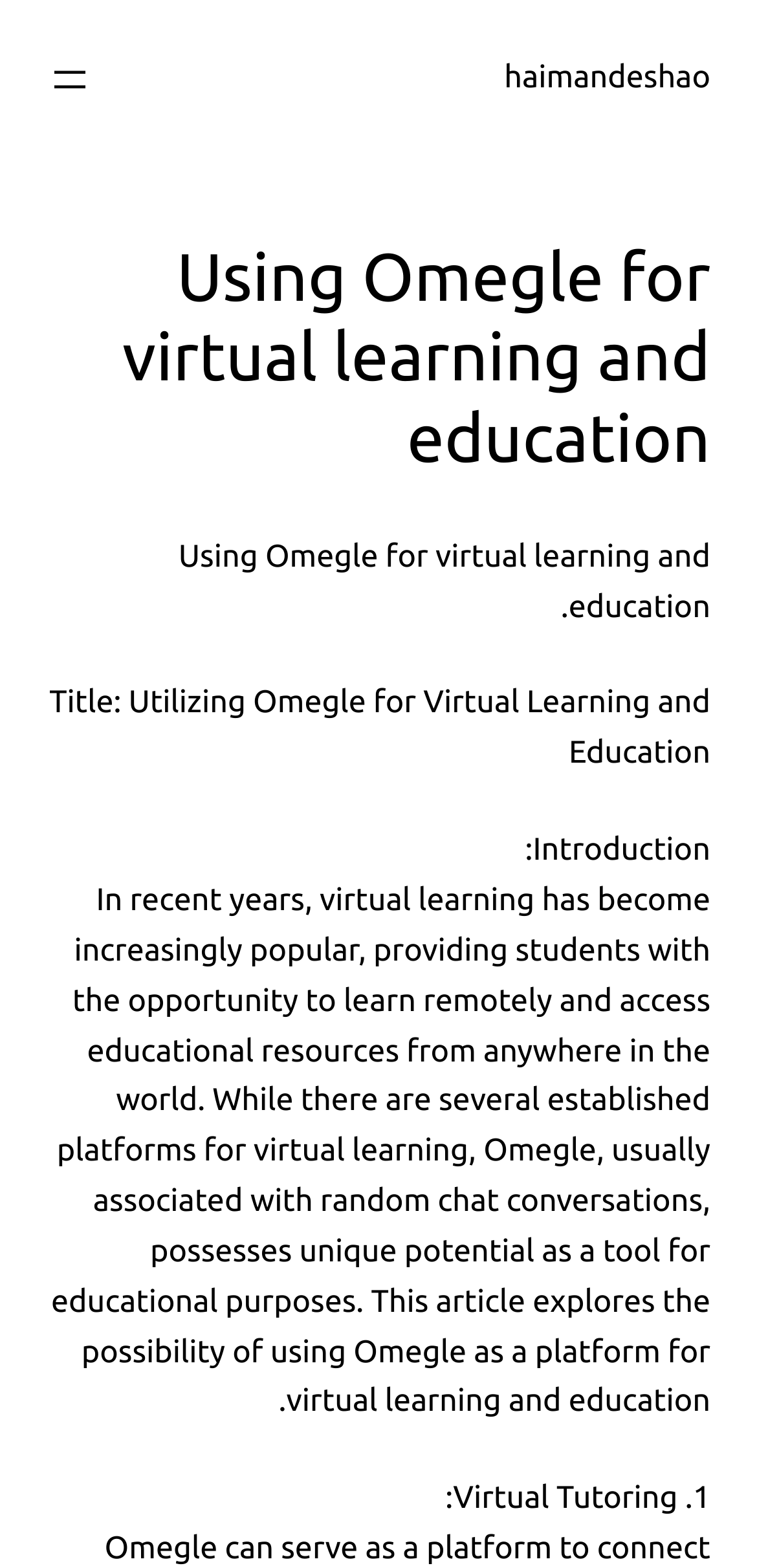What is the topic of the article?
Use the image to give a comprehensive and detailed response to the question.

The topic of the article can be determined by reading the introduction, which mentions 'virtual learning has become increasingly popular, providing students with the opportunity to learn remotely and access educational resources from anywhere in the world.' This indicates that the article is discussing the use of virtual learning platforms, specifically Omegle, for educational purposes.